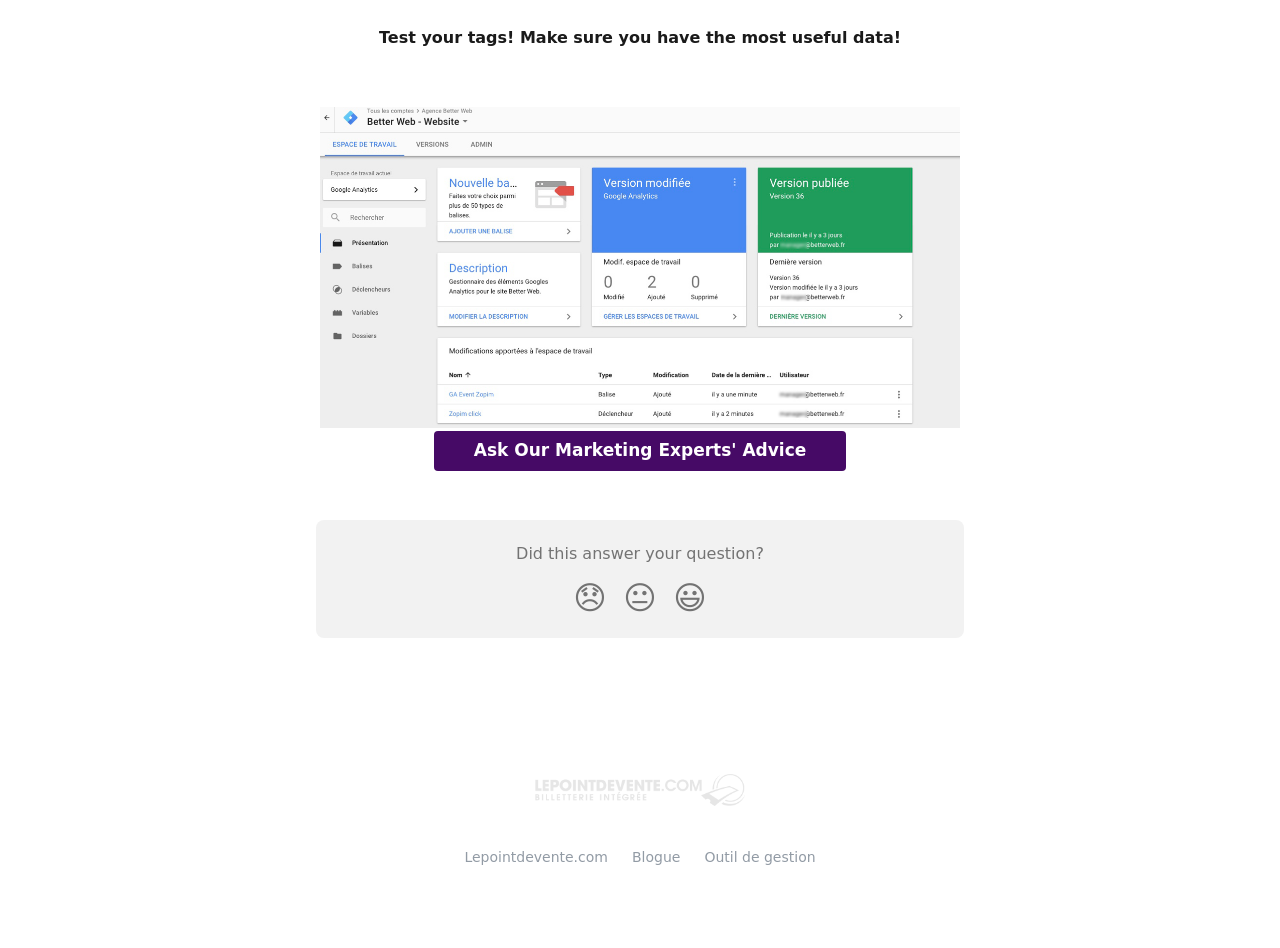Please answer the following question using a single word or phrase: 
What is the purpose of the 'Help Center of Thepointofsale.com' link?

Get help